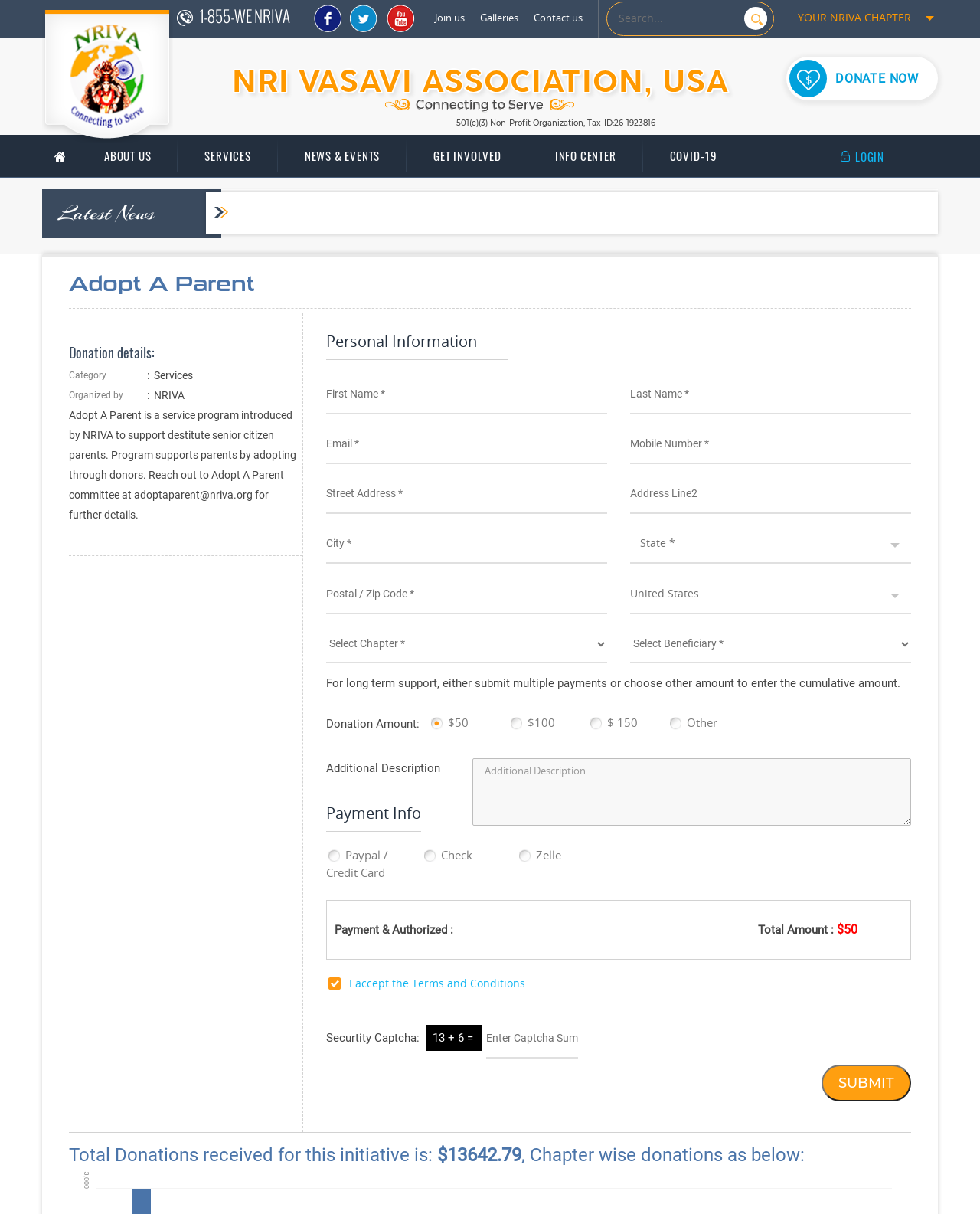Determine the bounding box coordinates of the clickable area required to perform the following instruction: "Search for something". The coordinates should be represented as four float numbers between 0 and 1: [left, top, right, bottom].

[0.62, 0.002, 0.747, 0.028]